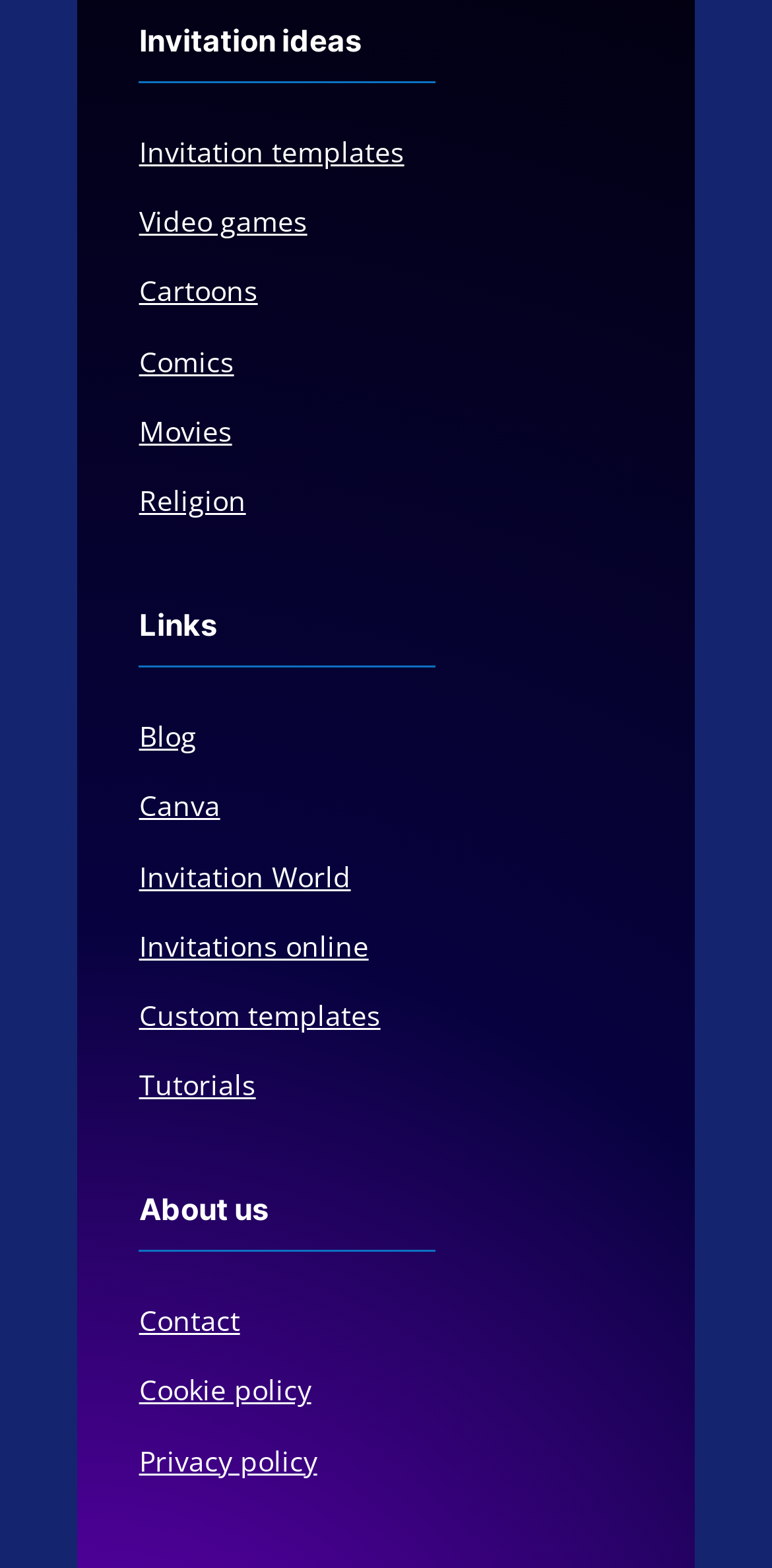Locate the bounding box coordinates of the area to click to fulfill this instruction: "Contact us". The bounding box should be presented as four float numbers between 0 and 1, in the order [left, top, right, bottom].

[0.18, 0.83, 0.311, 0.854]